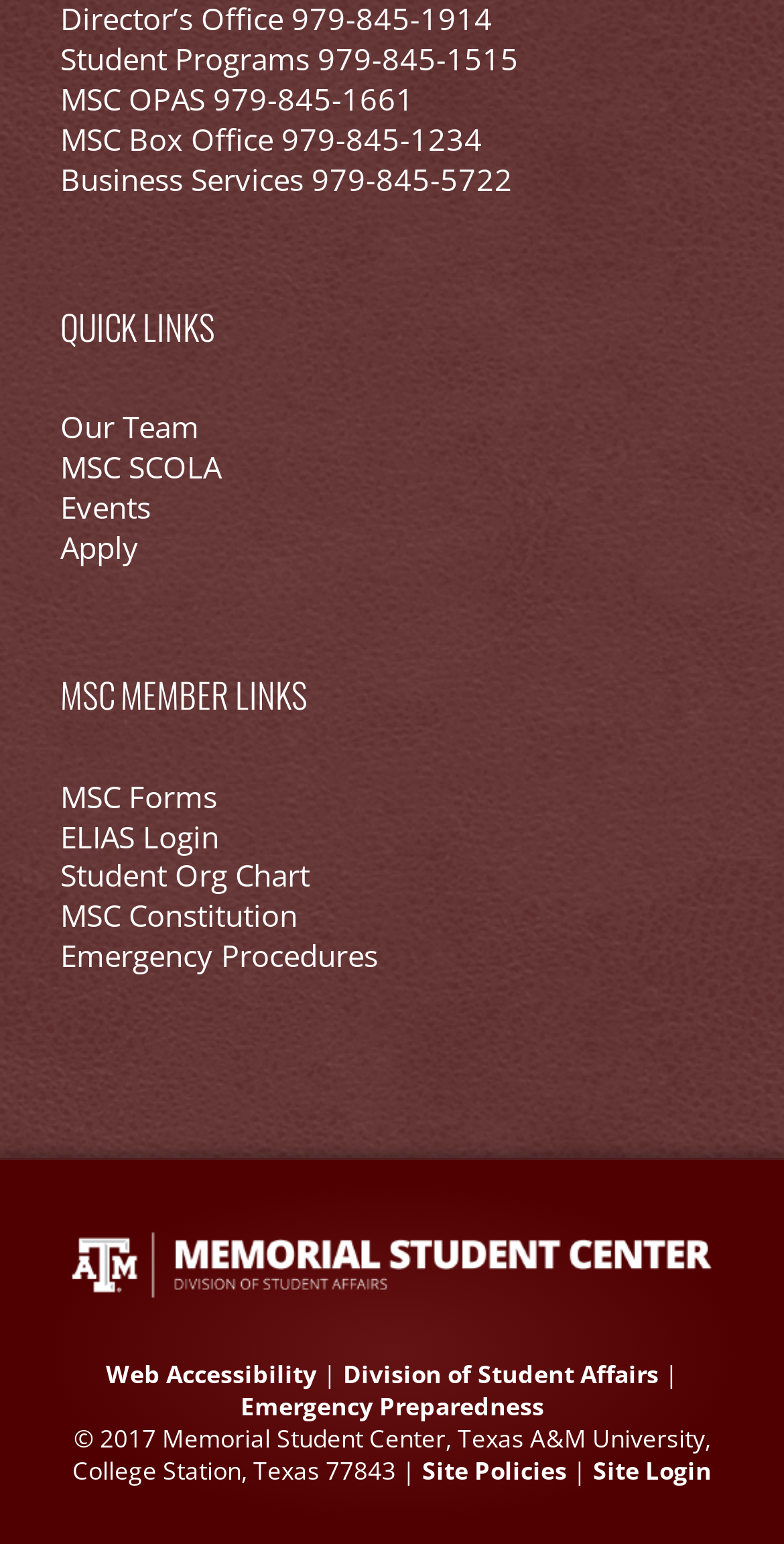What is the name of the university mentioned at the bottom of the webpage?
Using the information from the image, give a concise answer in one word or a short phrase.

Texas A&M University